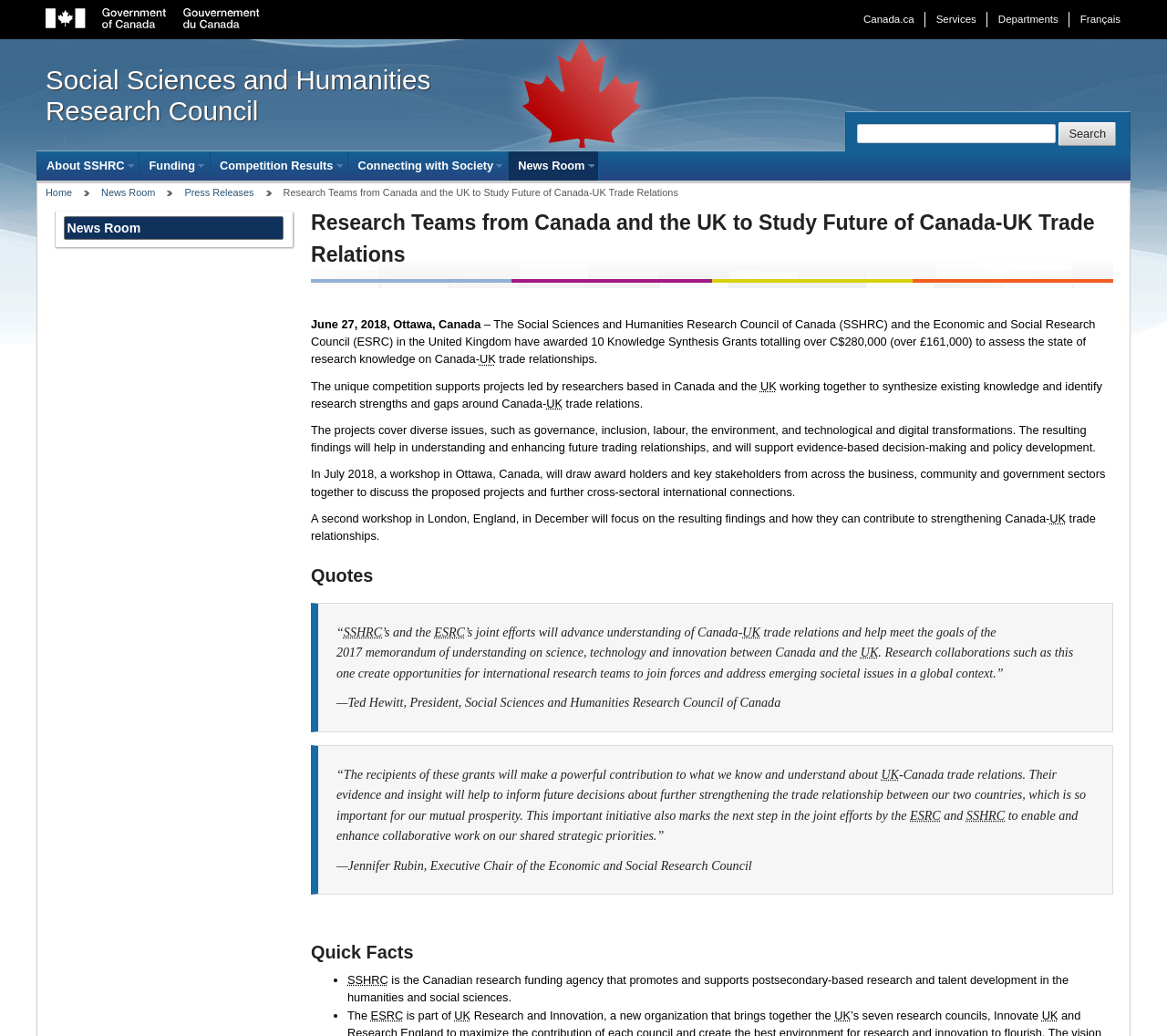Determine the bounding box coordinates for the clickable element to execute this instruction: "Read the press release". Provide the coordinates as four float numbers between 0 and 1, i.e., [left, top, right, bottom].

[0.243, 0.181, 0.581, 0.191]